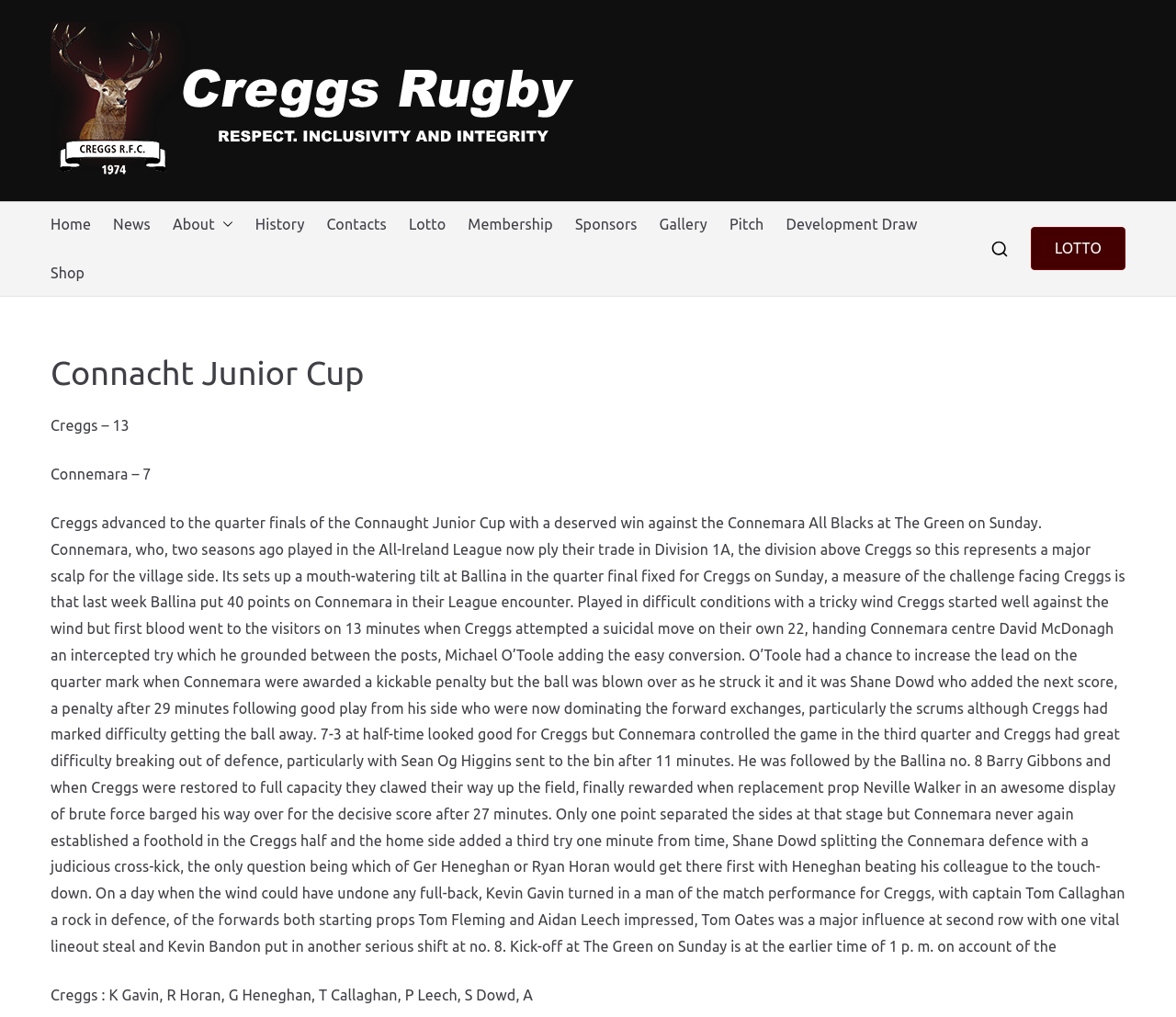Generate a thorough caption that explains the contents of the webpage.

The webpage is about the Connacht Junior Cup and Creggs Rugby. At the top, there is a logo of Creggs Rugby, which is an image with a link. Below the logo, there is a navigation menu with 11 links: Home, News, About, History, Contacts, Lotto, Membership, Sponsors, Gallery, Pitch, and Development Draw. These links are aligned horizontally and take up about half of the screen width.

On the right side of the navigation menu, there is a button with an image, which seems to be a dropdown or toggle button. Below the navigation menu, there is a large heading that reads "Connacht Junior Cup". 

Under the heading, there are three lines of text that display the score of a rugby match: "Creggs – 13" and "Connemara – 7". Below these lines, there is a long paragraph of text that describes the match between Creggs and Connemara in the Connacht Junior Cup. The text is quite detailed, mentioning the teams' performance, the weather conditions, and the key players.

At the bottom of the page, there is another block of text that lists the players of the Creggs team. The text is divided into two columns, with the player names and positions on the left and the player details on the right.

On the top-right corner of the page, there is a small link with an image, which seems to be a social media or sharing button. There is also a large link with the text "LOTTO" on the right side of the page, which takes up about a quarter of the screen width.